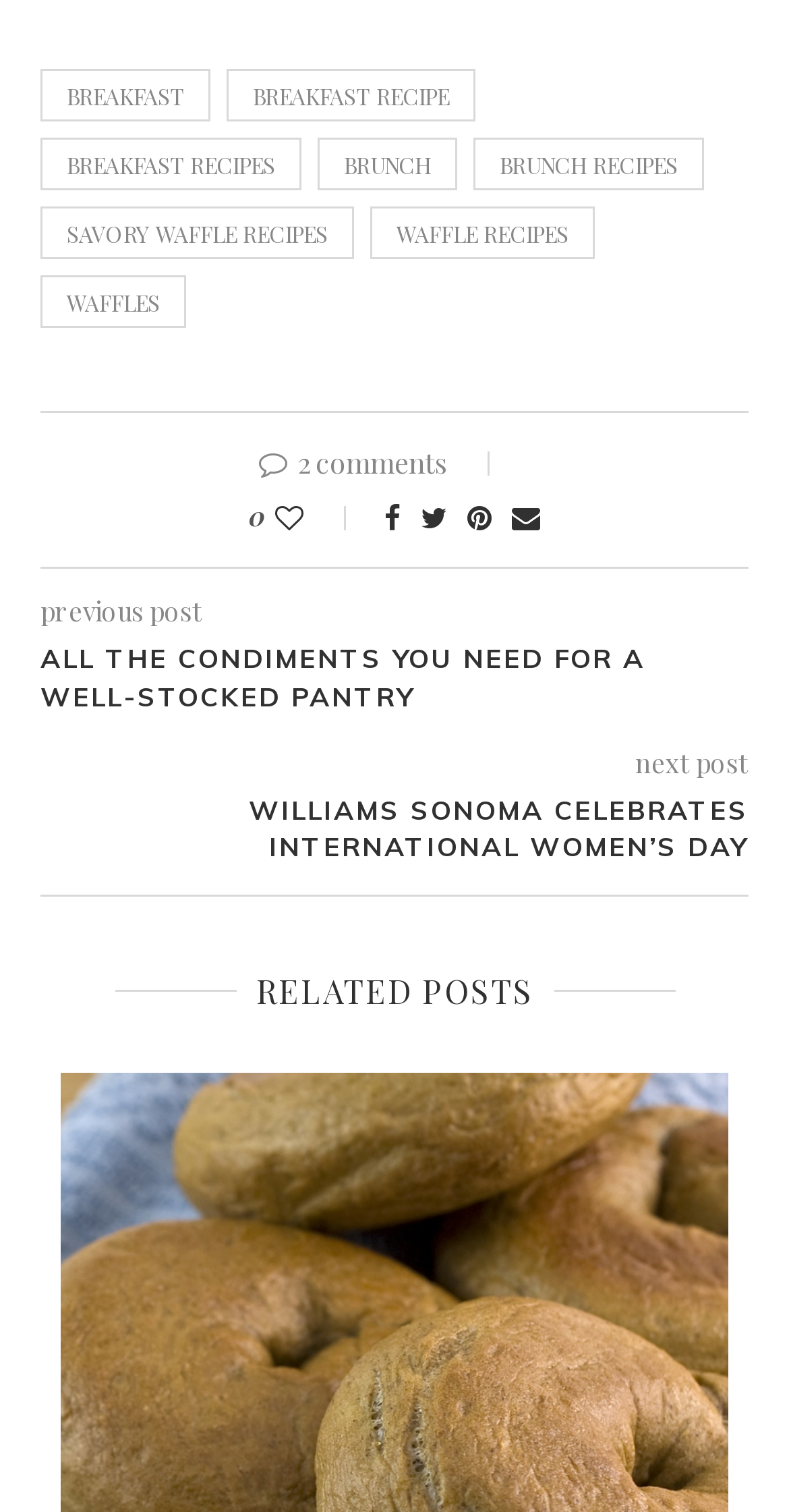What is the text of the first post?
By examining the image, provide a one-word or phrase answer.

ALL THE CONDIMENTS YOU NEED FOR A WELL-STOCKED PANTRY